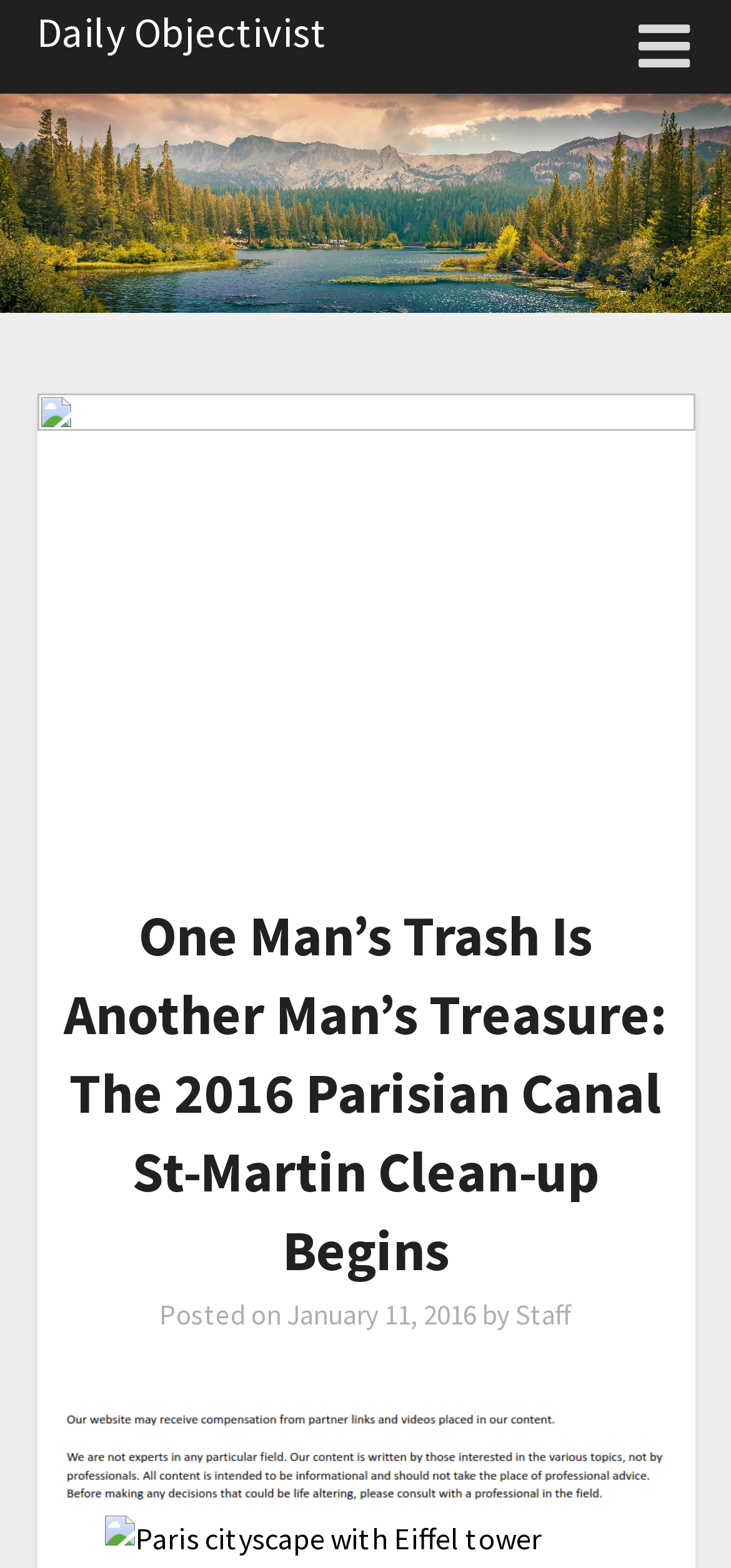In which year did the cleaning of the canal begin?
Using the visual information from the image, give a one-word or short-phrase answer.

2016